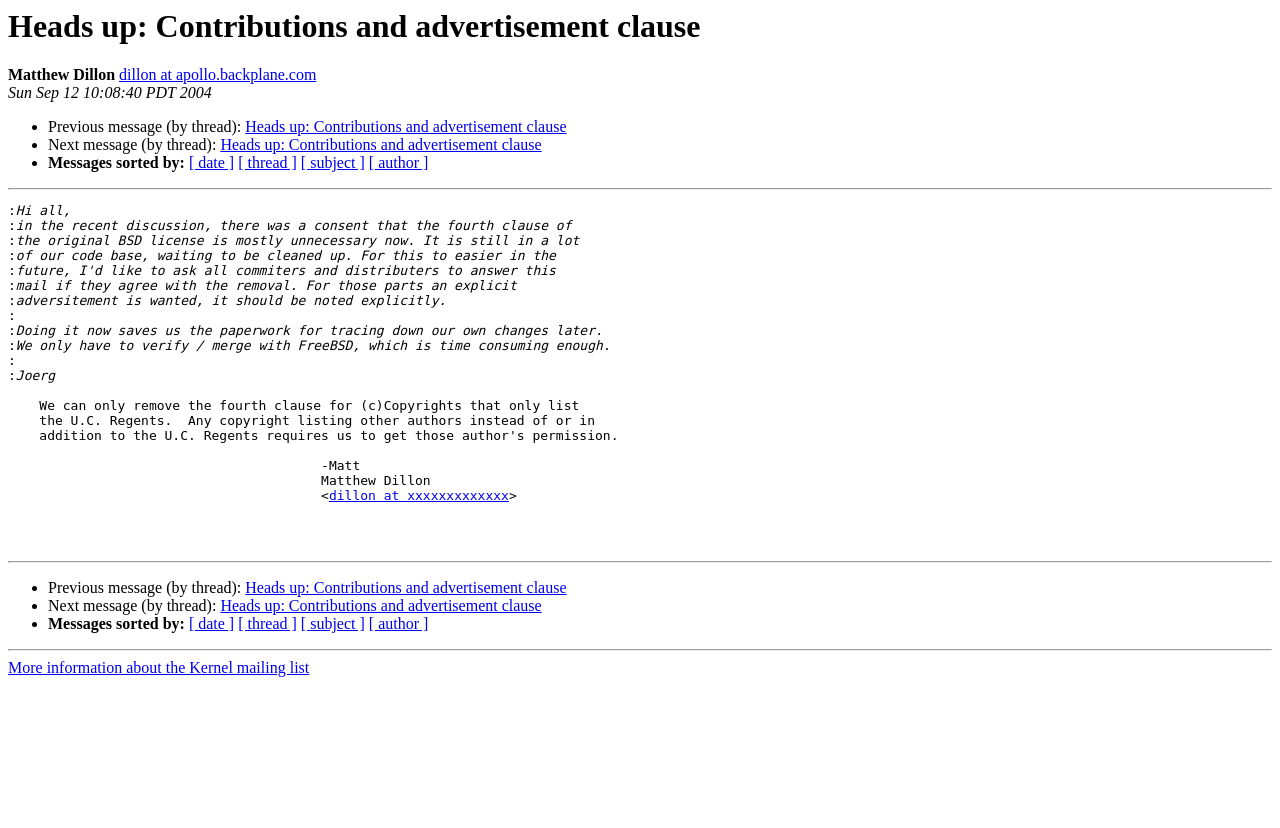Please identify the coordinates of the bounding box that should be clicked to fulfill this instruction: "Visit Matthew Dillon's homepage".

[0.093, 0.08, 0.247, 0.101]